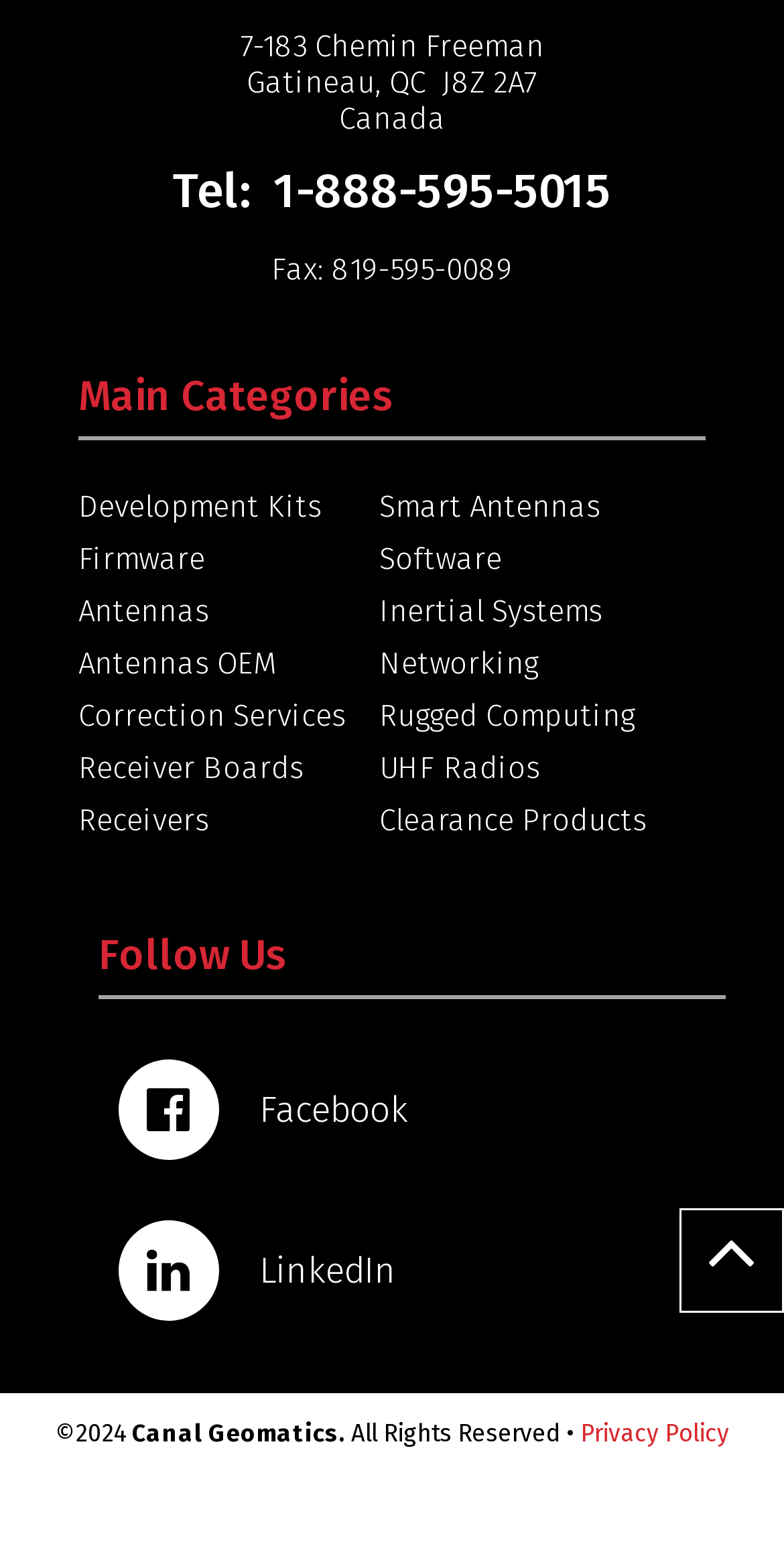What is the copyright year of Canal Geomatics' website?
Look at the image and provide a short answer using one word or a phrase.

2024